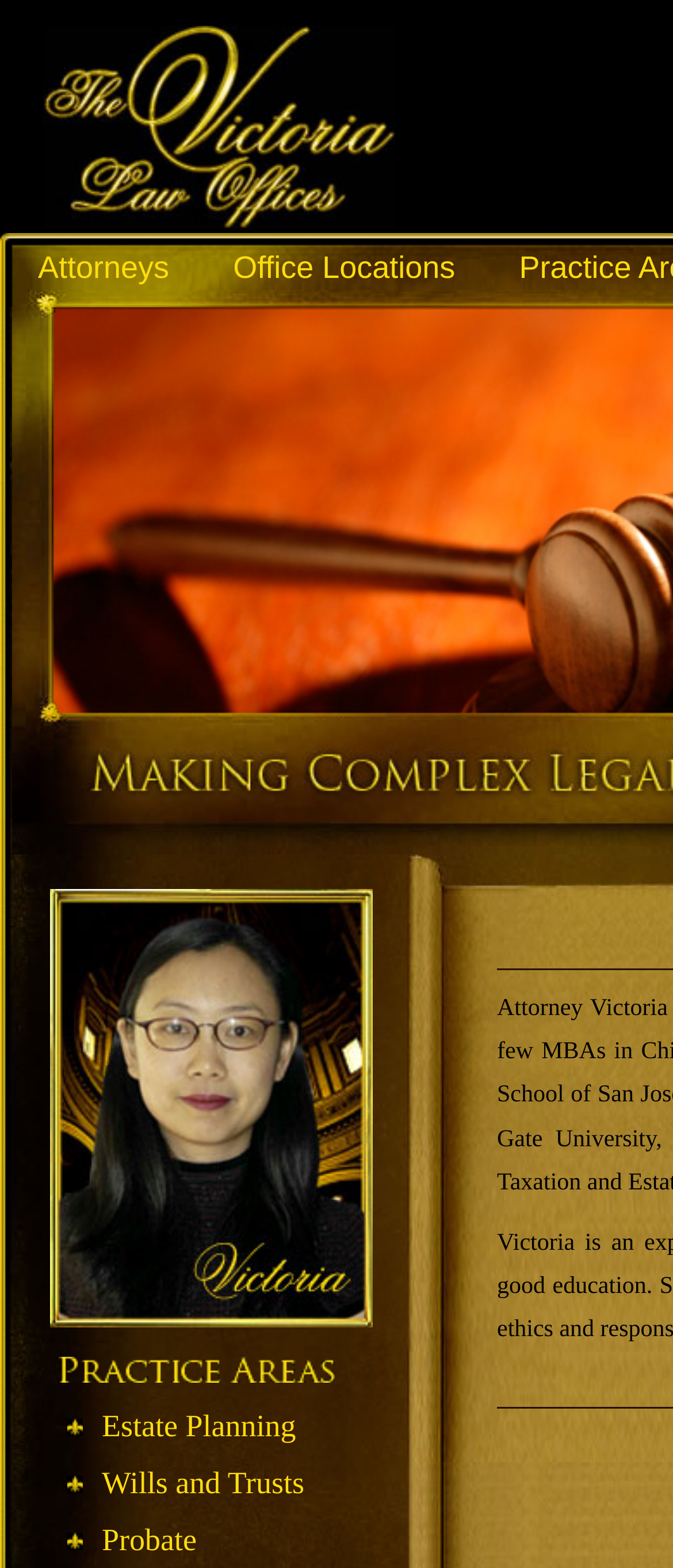What is the name of the law office?
Look at the image and answer the question using a single word or phrase.

The Victoria Law Offices